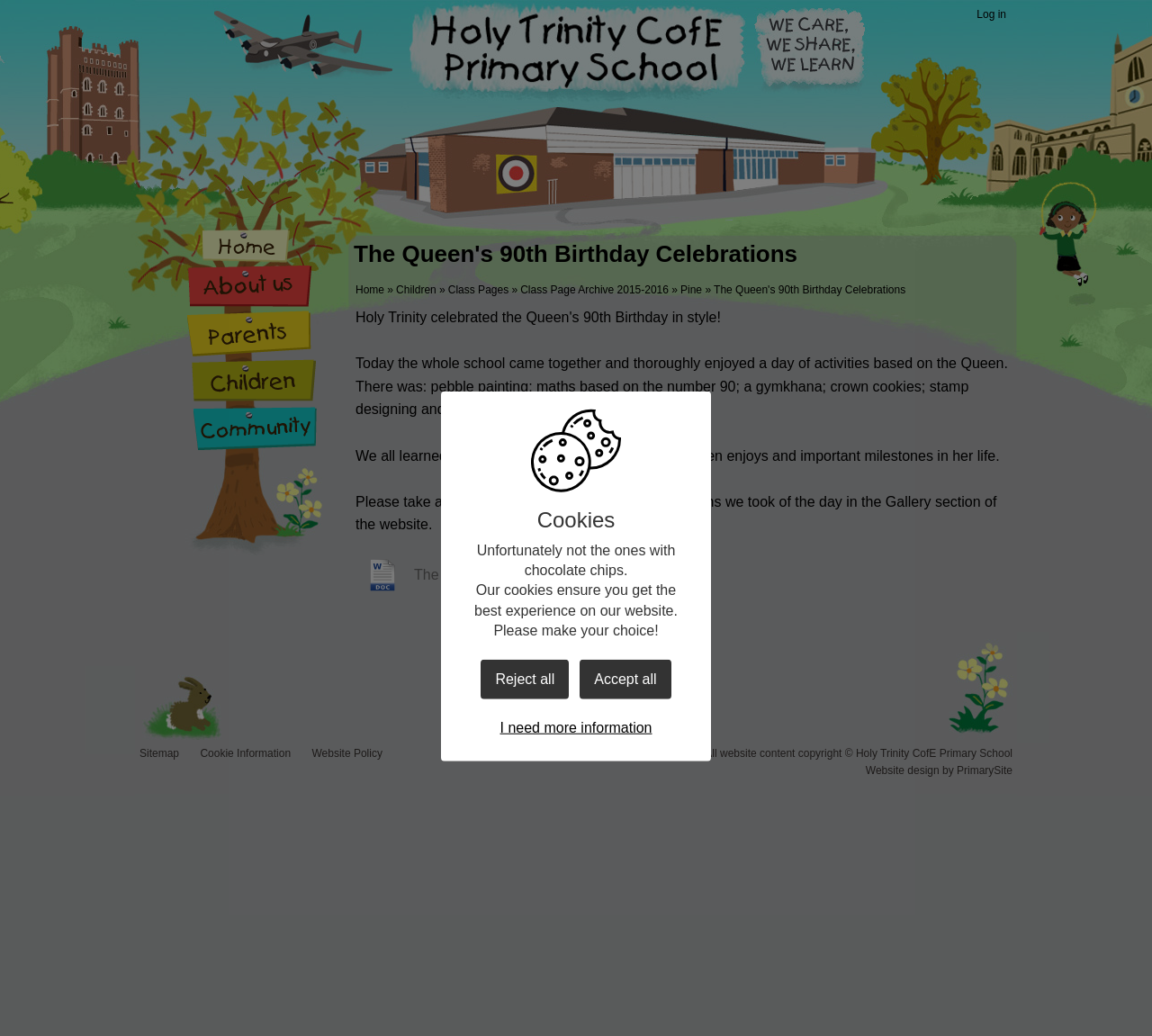Please locate the bounding box coordinates for the element that should be clicked to achieve the following instruction: "Visit the 'Sitemap'". Ensure the coordinates are given as four float numbers between 0 and 1, i.e., [left, top, right, bottom].

[0.121, 0.721, 0.155, 0.733]